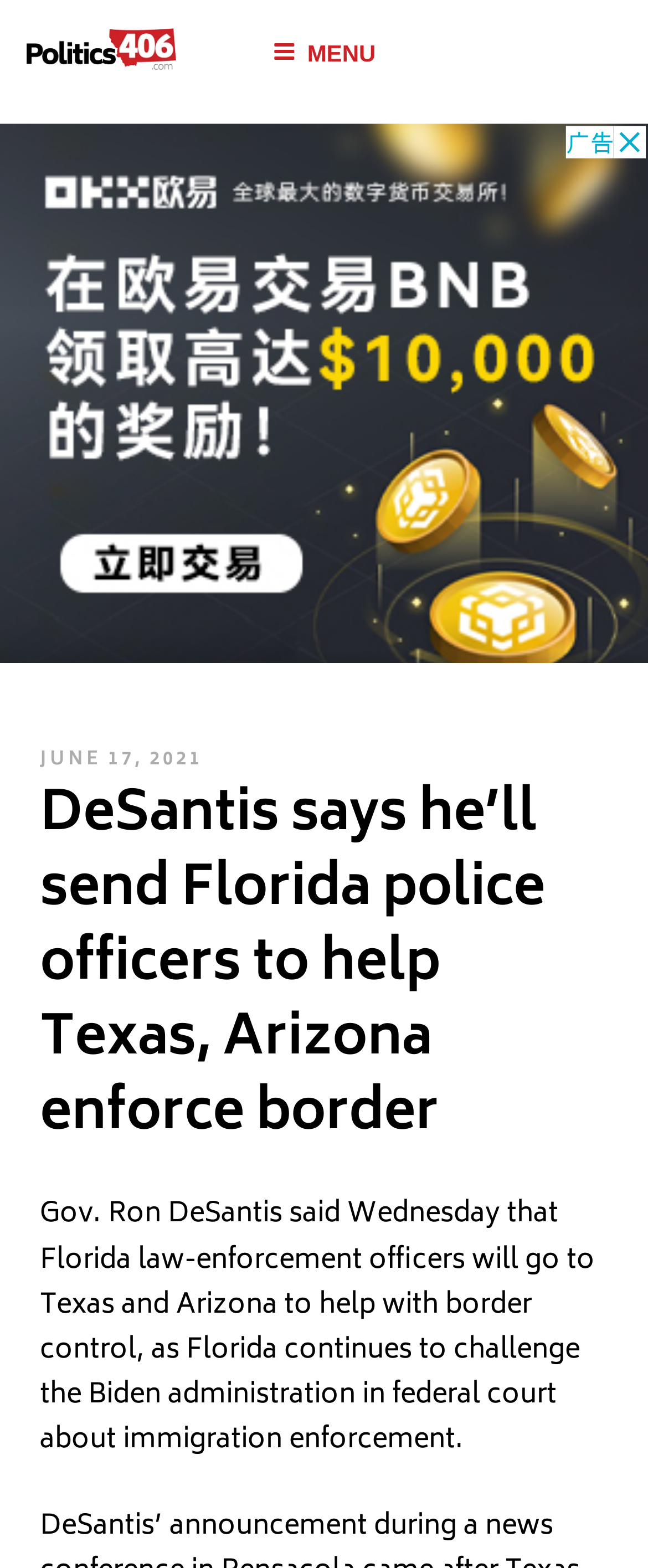Return the bounding box coordinates of the UI element that corresponds to this description: "aria-label="Advertisement" name="aswift_1" title="Advertisement"". The coordinates must be given as four float numbers in the range of 0 and 1, [left, top, right, bottom].

[0.0, 0.078, 1.0, 0.423]